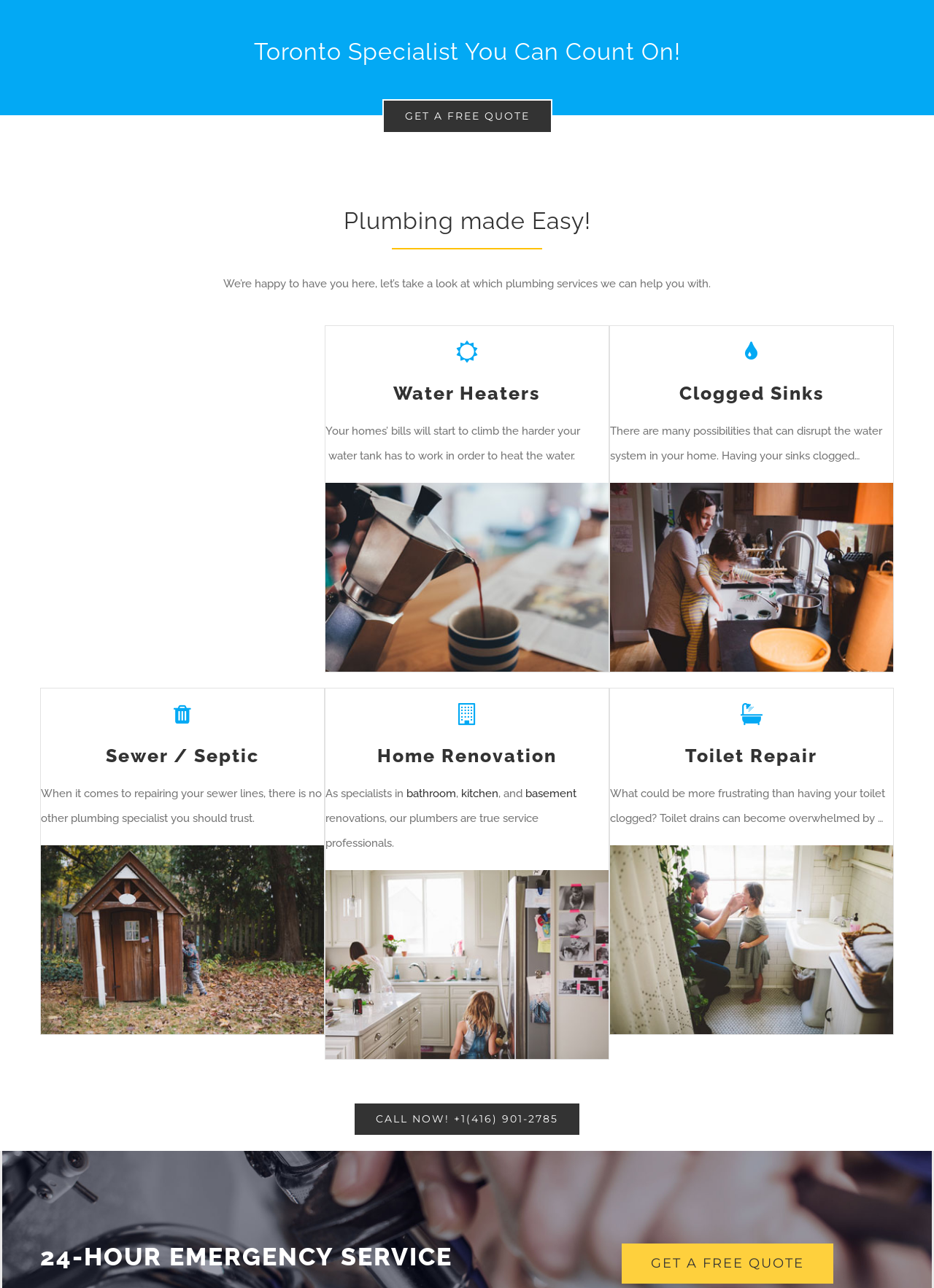Identify the bounding box coordinates of the element that should be clicked to fulfill this task: "Get a free quote". The coordinates should be provided as four float numbers between 0 and 1, i.e., [left, top, right, bottom].

[0.409, 0.077, 0.591, 0.104]